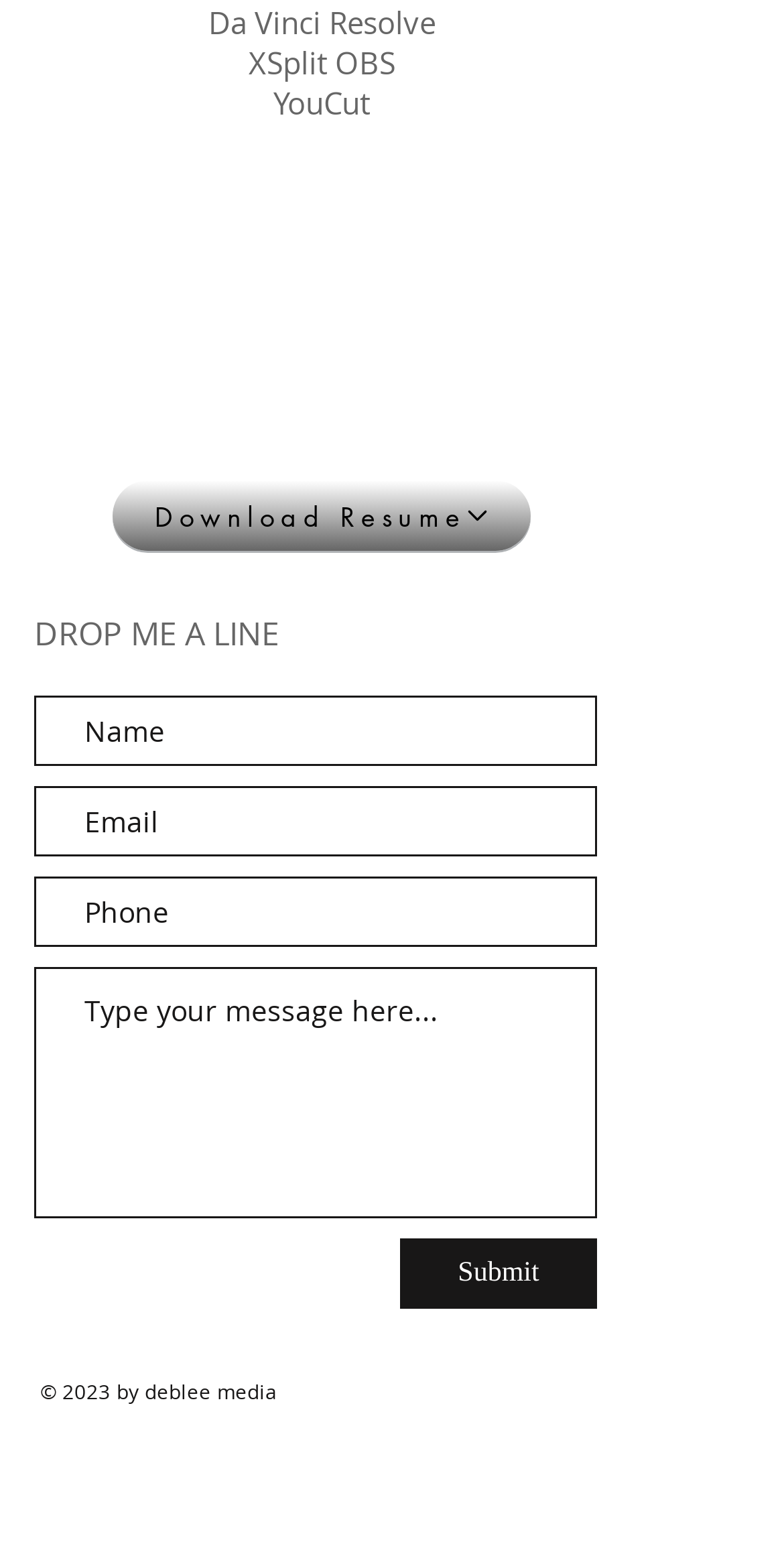How many social media links are available? Examine the screenshot and reply using just one word or a brief phrase.

5